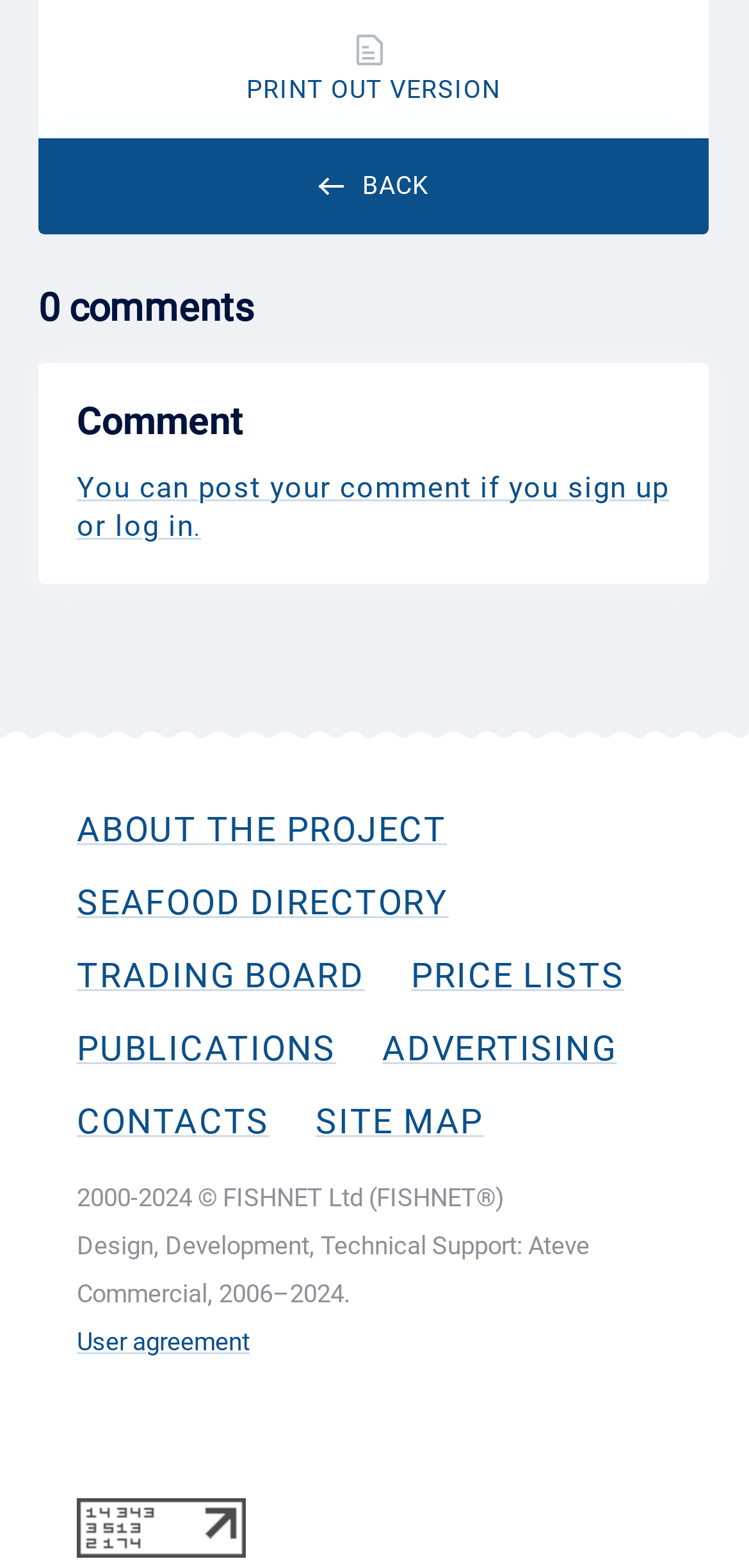Determine the bounding box for the UI element that matches this description: "TRADING BOARD".

[0.103, 0.609, 0.487, 0.636]